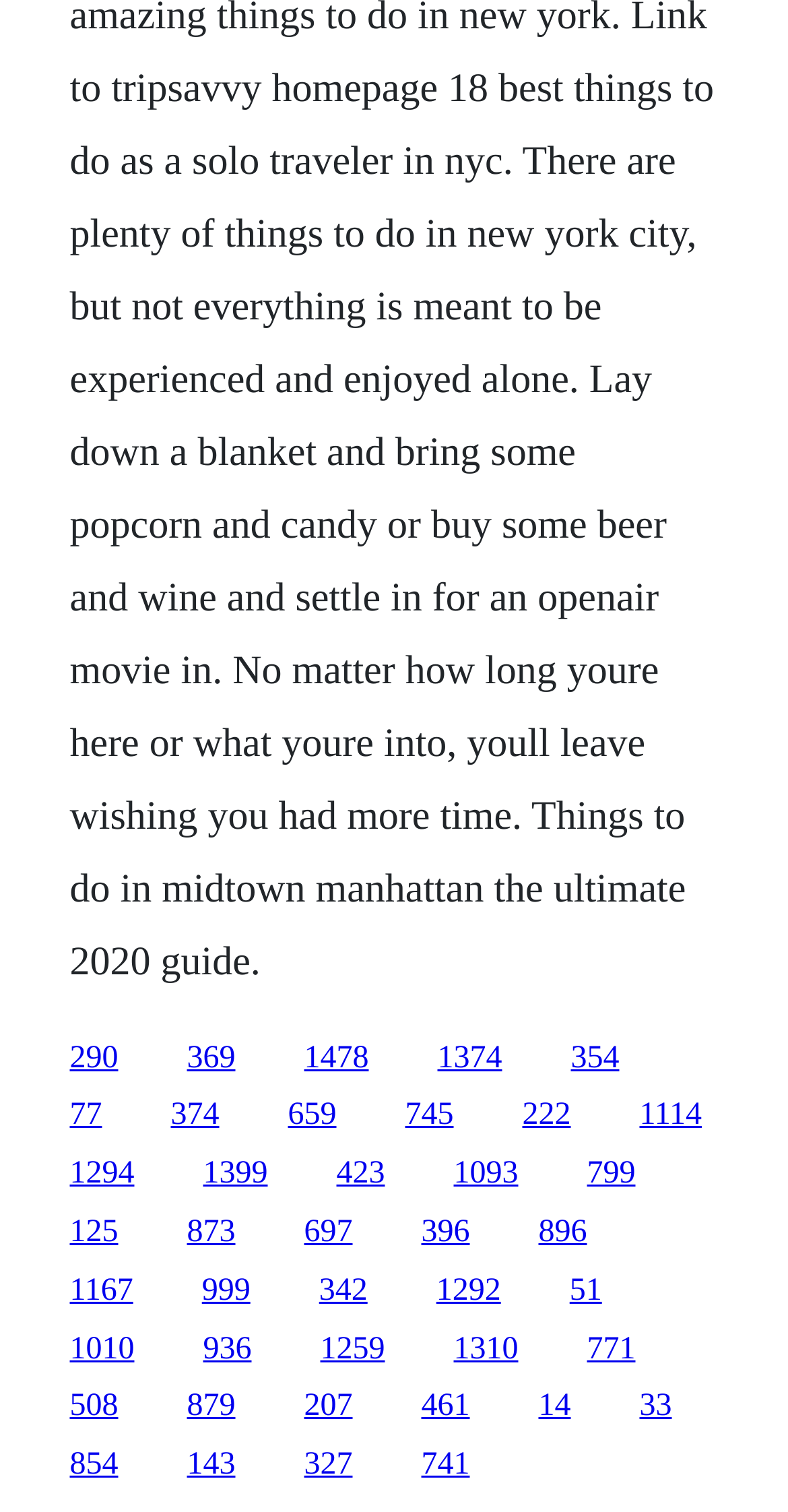Kindly determine the bounding box coordinates for the area that needs to be clicked to execute this instruction: "click the first link".

[0.088, 0.688, 0.15, 0.711]